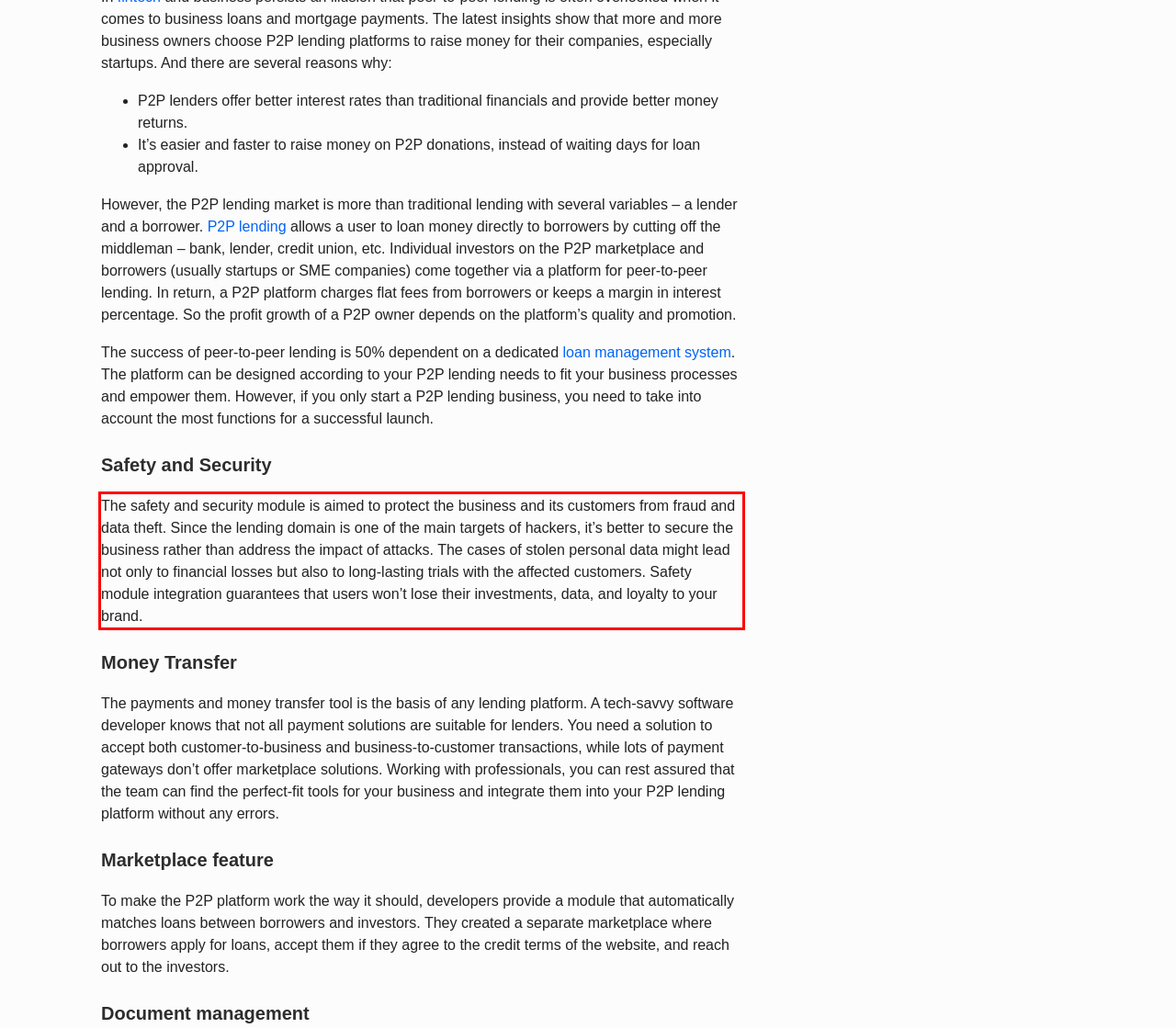Analyze the webpage screenshot and use OCR to recognize the text content in the red bounding box.

The safety and security module is aimed to protect the business and its customers from fraud and data theft. Since the lending domain is one of the main targets of hackers, it’s better to secure the business rather than address the impact of attacks. The cases of stolen personal data might lead not only to financial losses but also to long-lasting trials with the affected customers. Safety module integration guarantees that users won’t lose their investments, data, and loyalty to your brand.